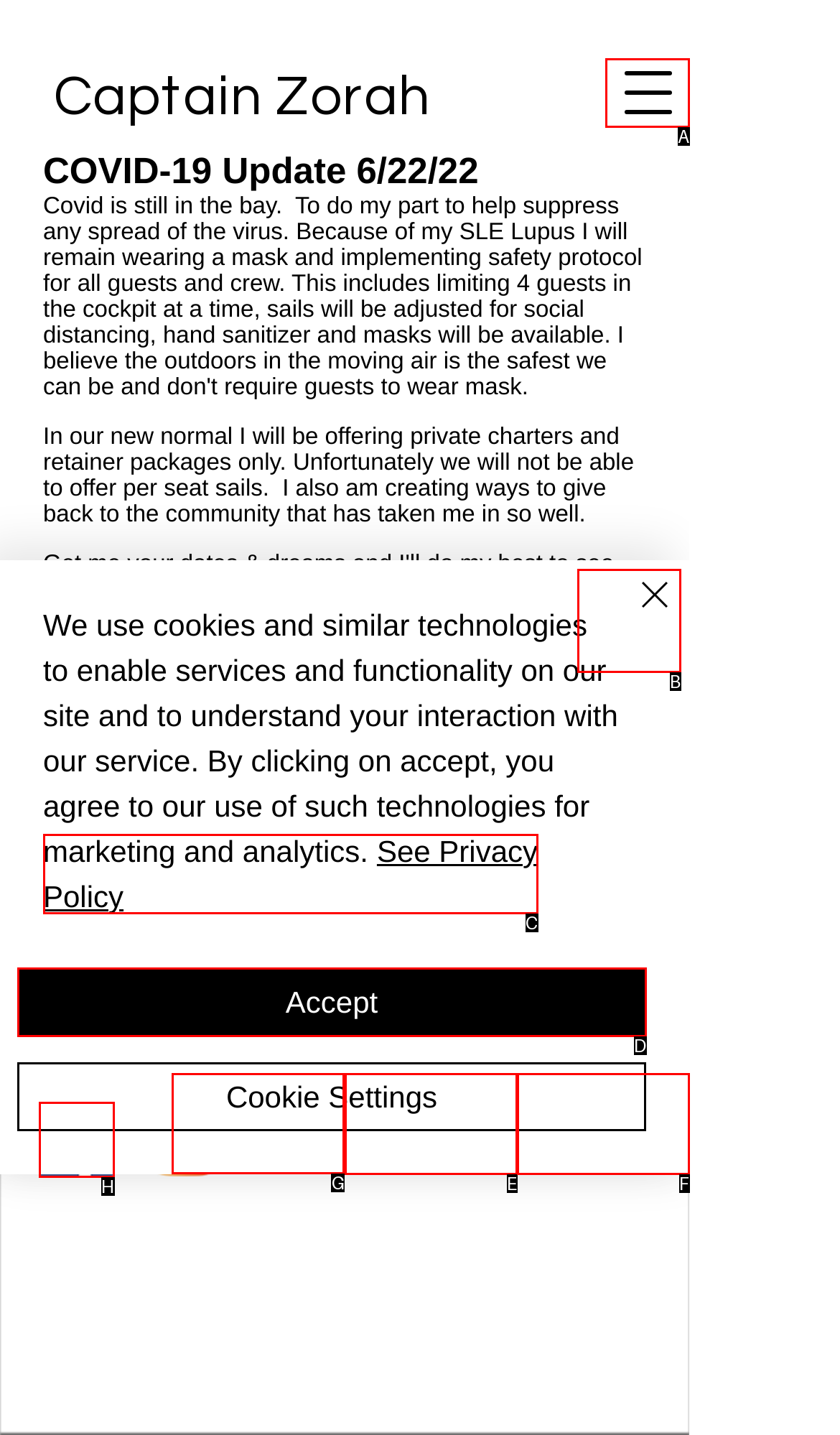Point out which HTML element you should click to fulfill the task: Send an email.
Provide the option's letter from the given choices.

G